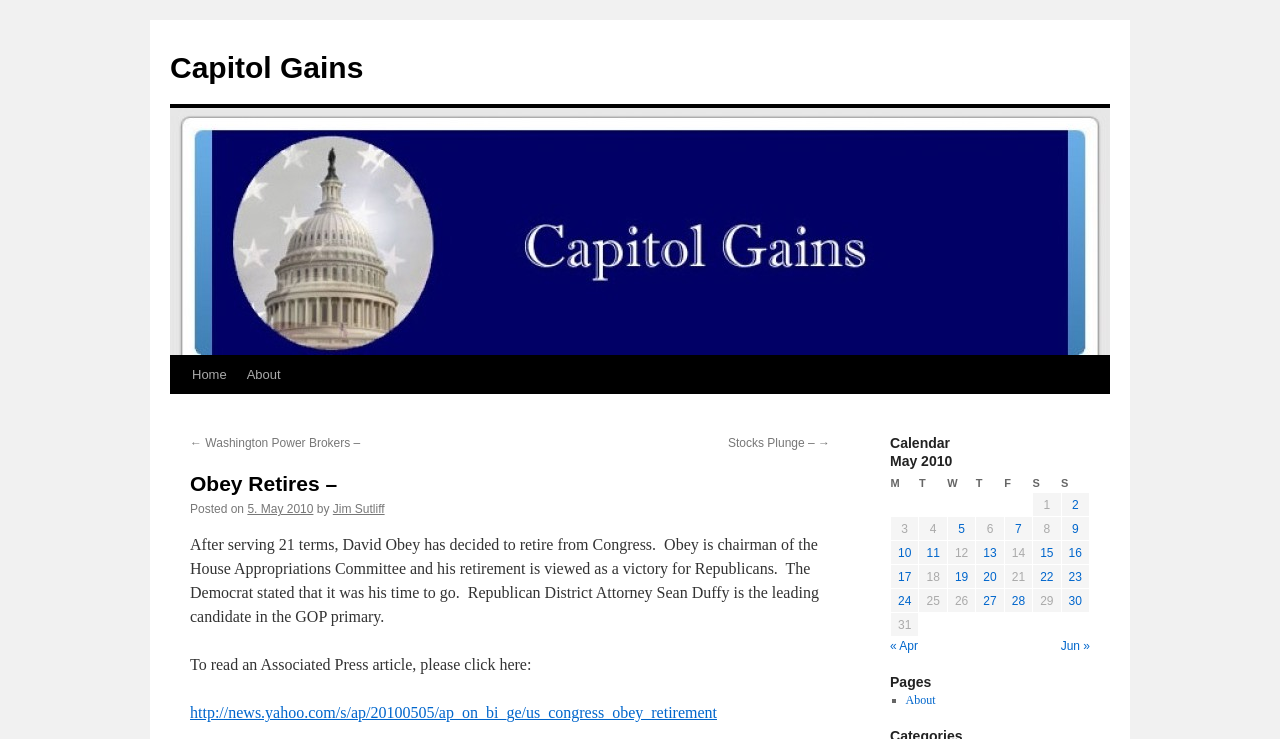How many terms has David Obey served?
Answer briefly with a single word or phrase based on the image.

21 terms